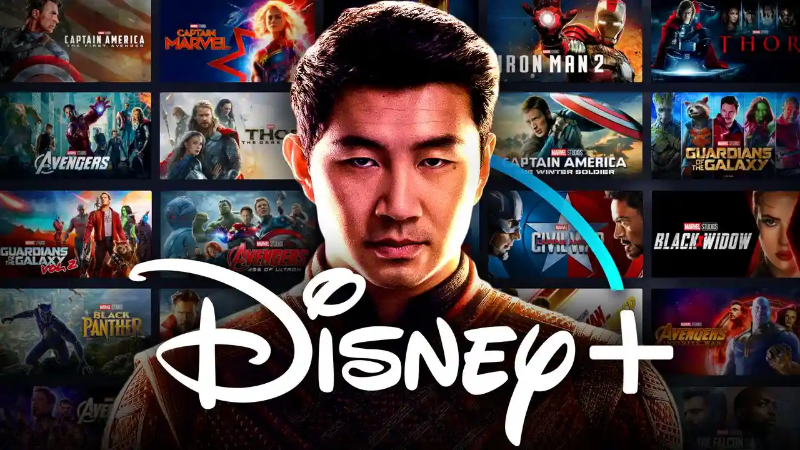Use one word or a short phrase to answer the question provided: 
What Marvel titles are visible in the background?

Black Panther, Captain Marvel, Iron Man 2